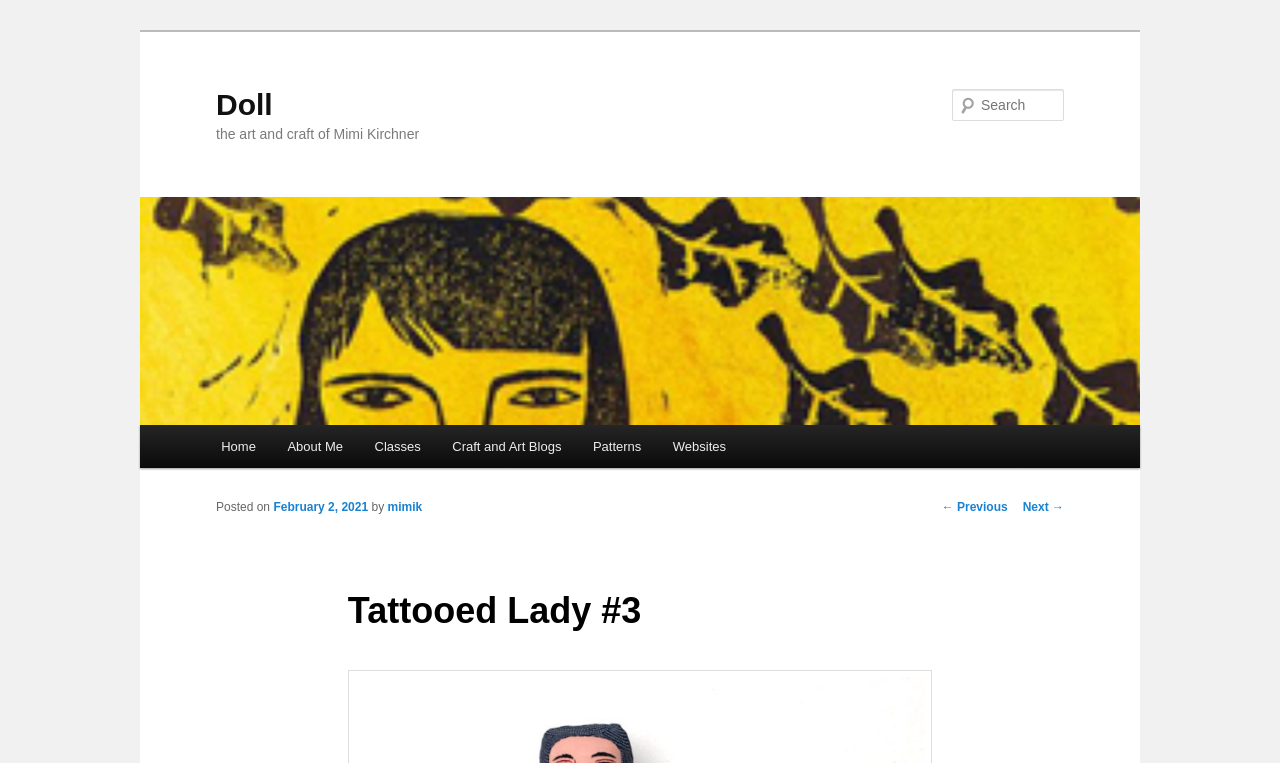What is the name of the doll?
Provide an in-depth answer to the question, covering all aspects.

The name of the doll can be found in the heading element 'Tattooed Lady #3' which is a child of the HeaderAsNonLandmark element. This heading element is located at the top of the webpage, indicating that it is the title of the webpage.